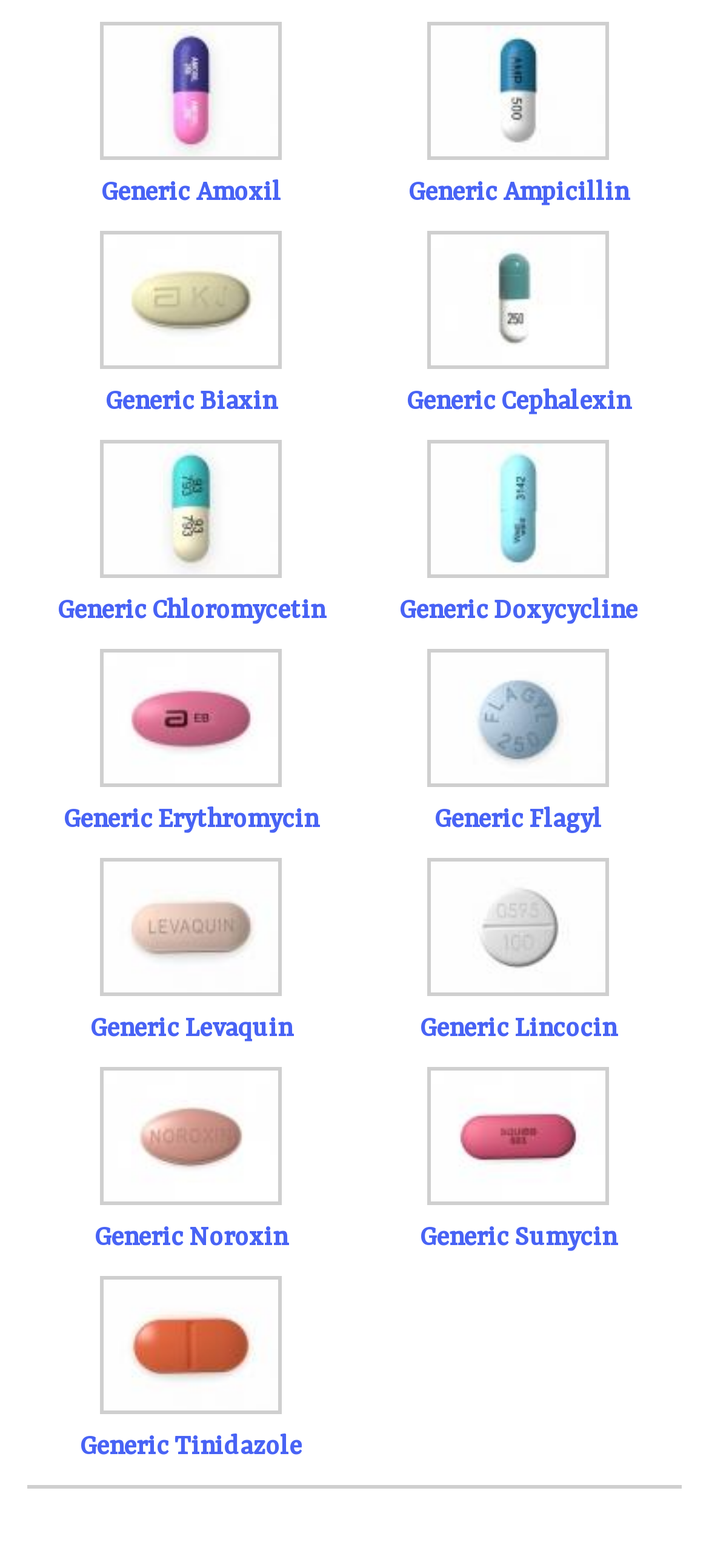Identify the bounding box coordinates of the region that needs to be clicked to carry out this instruction: "View Generic Cephalexin". Provide these coordinates as four float numbers ranging from 0 to 1, i.e., [left, top, right, bottom].

[0.573, 0.247, 0.888, 0.265]